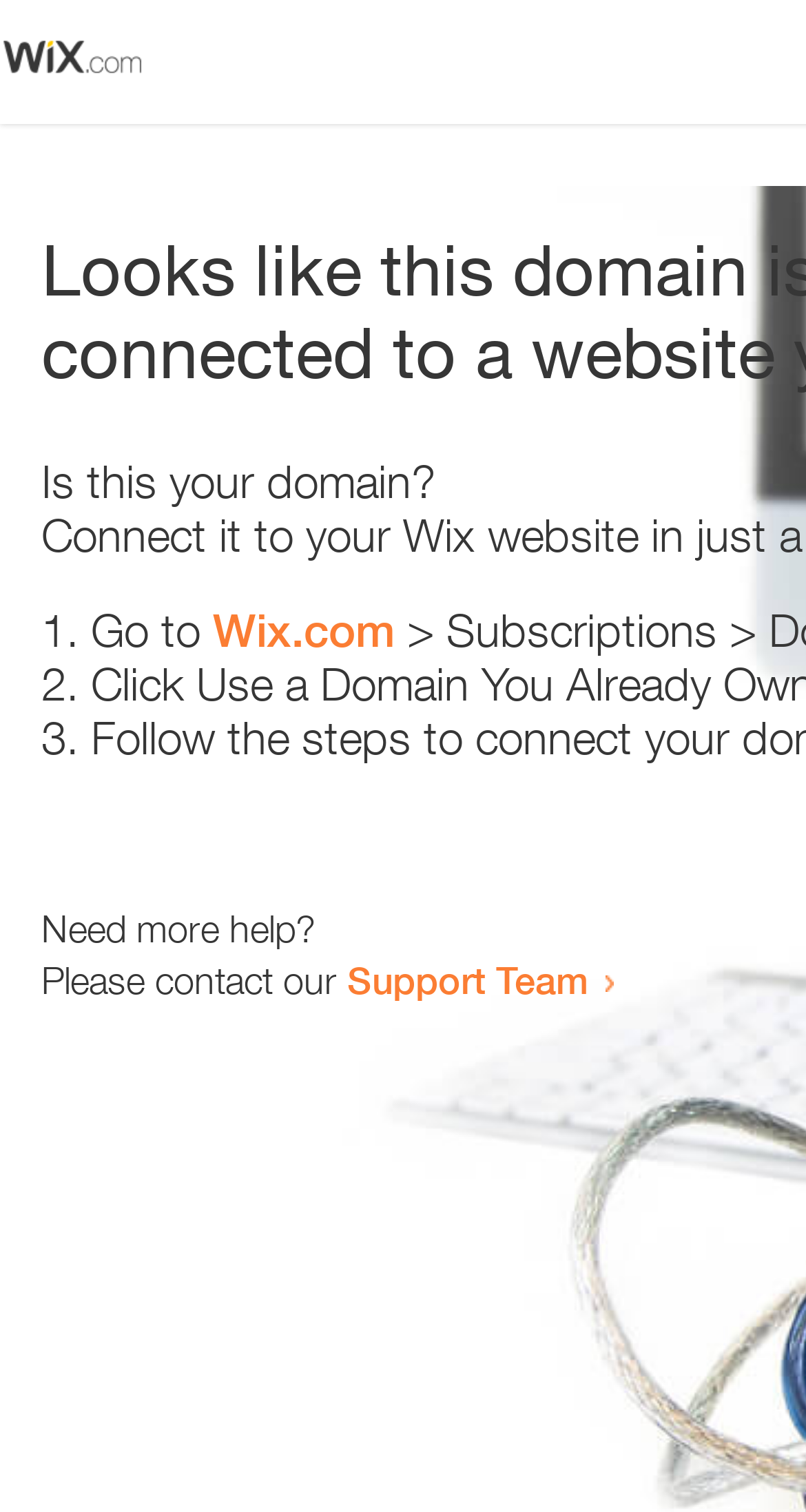Identify the bounding box coordinates for the UI element described as: "Support Team".

[0.431, 0.633, 0.731, 0.663]